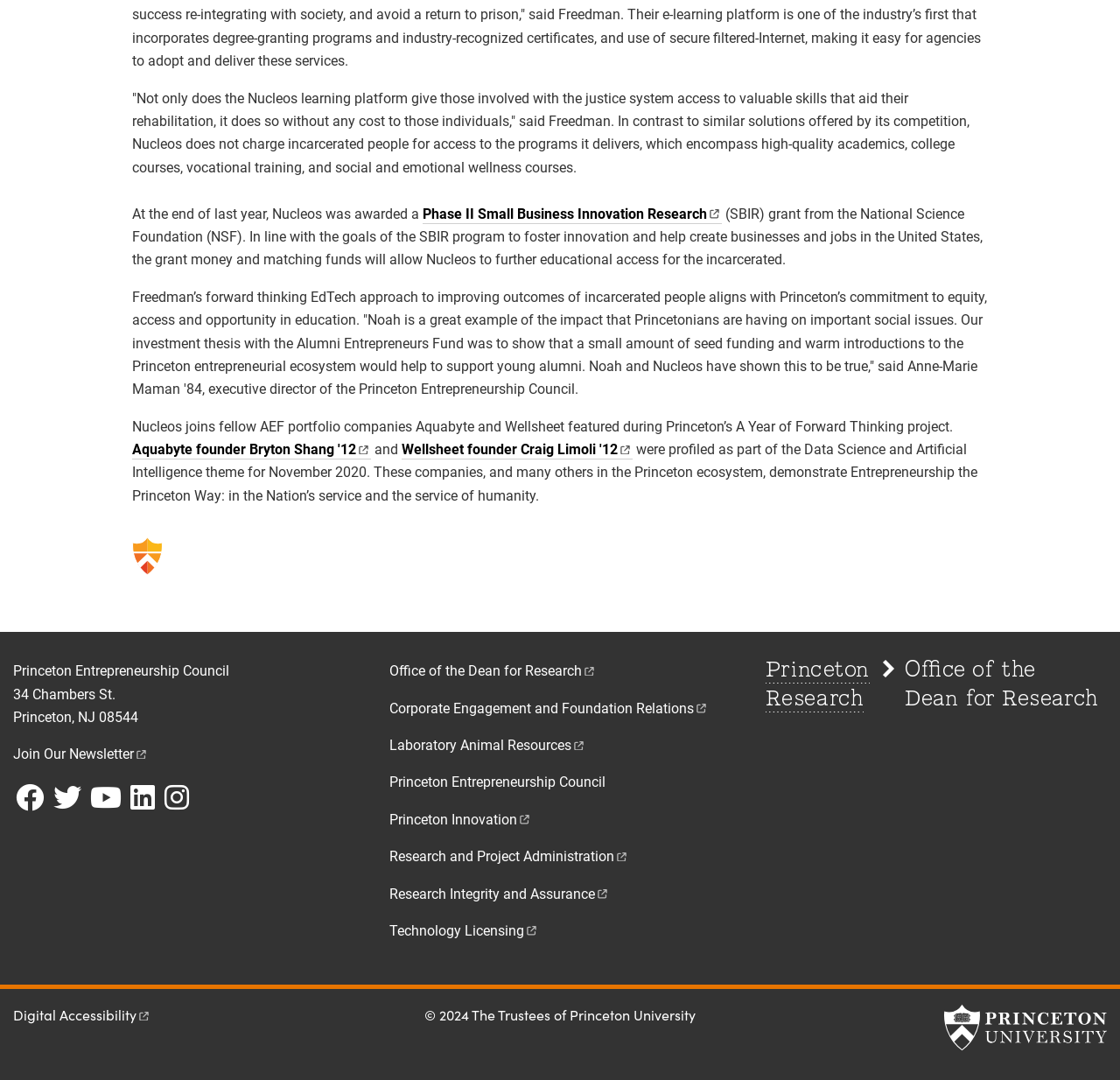Who is the executive director of the Princeton Entrepreneurship Council?
Using the visual information, reply with a single word or short phrase.

Anne-Marie Maman '84